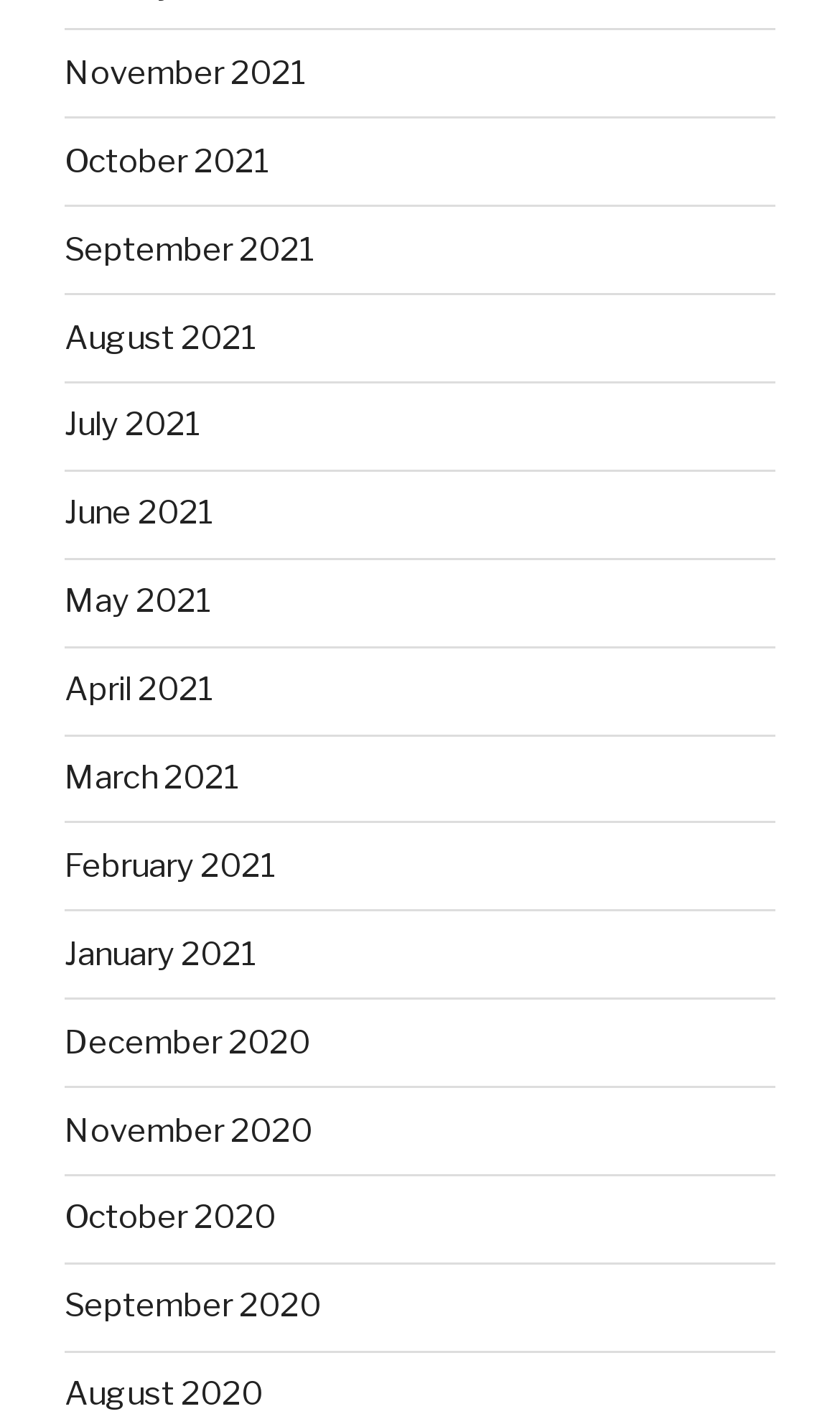How many links are there in the first row?
Using the visual information from the image, give a one-word or short-phrase answer.

4